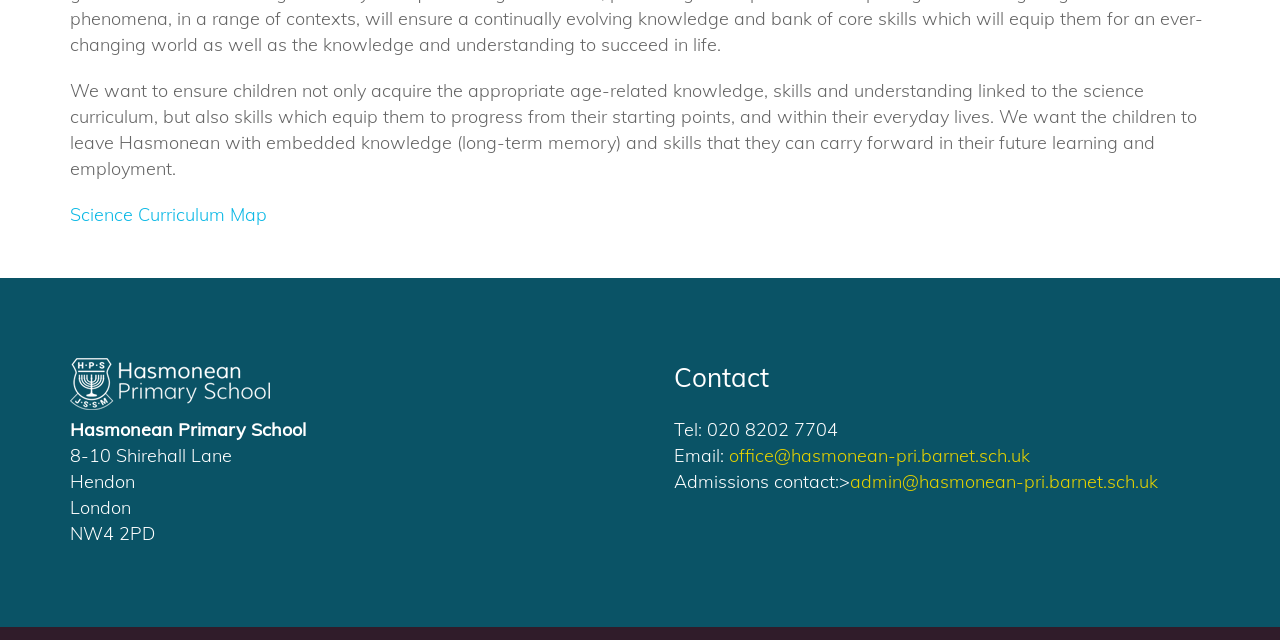Show the bounding box coordinates for the HTML element described as: "admin@hasmonean-pri.barnet.sch.uk".

[0.664, 0.734, 0.905, 0.77]